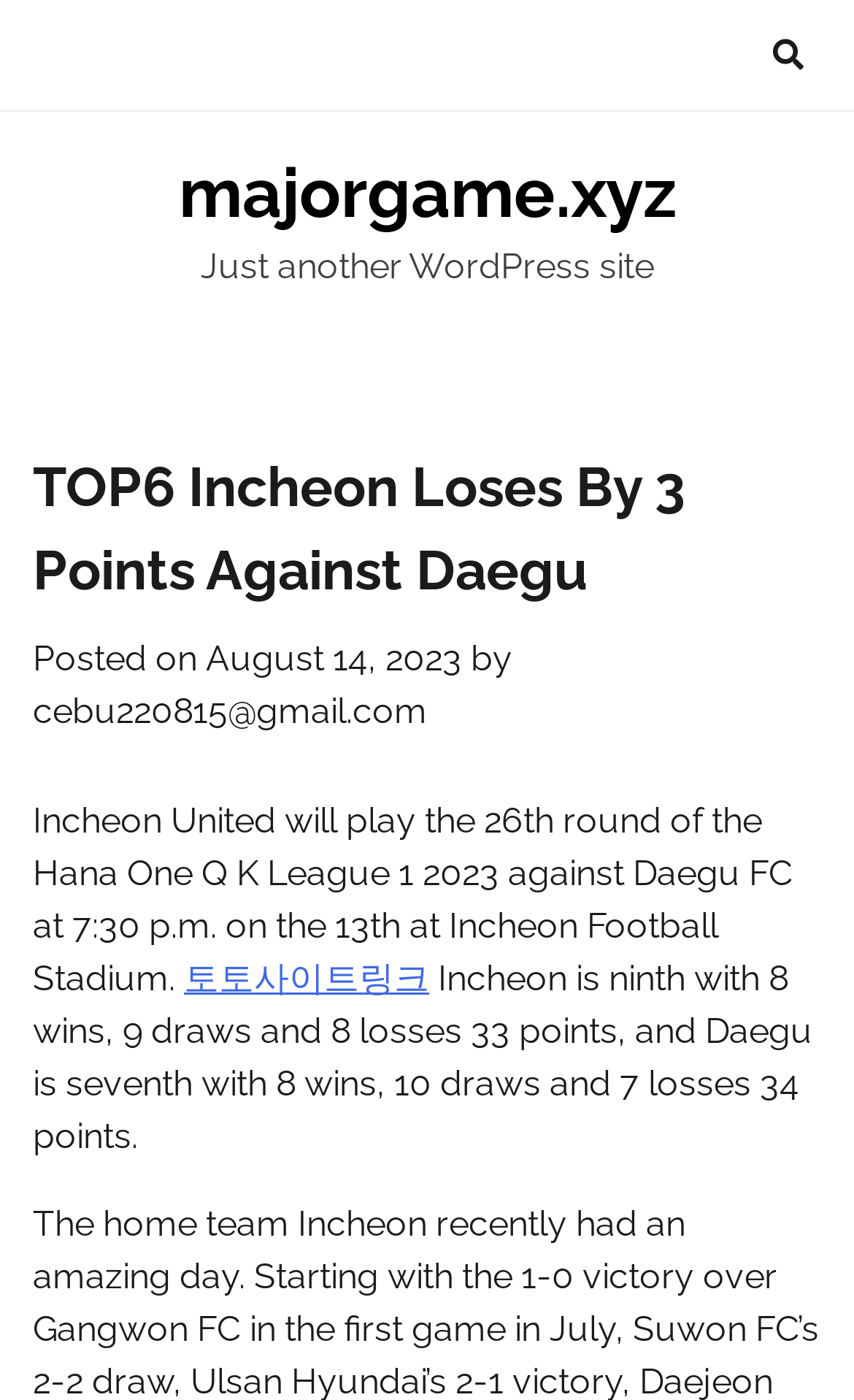Bounding box coordinates must be specified in the format (top-left x, top-left y, bottom-right x, bottom-right y). All values should be floating point numbers between 0 and 1. What are the bounding box coordinates of the UI element described as: majorgame.xyz

[0.209, 0.11, 0.791, 0.166]